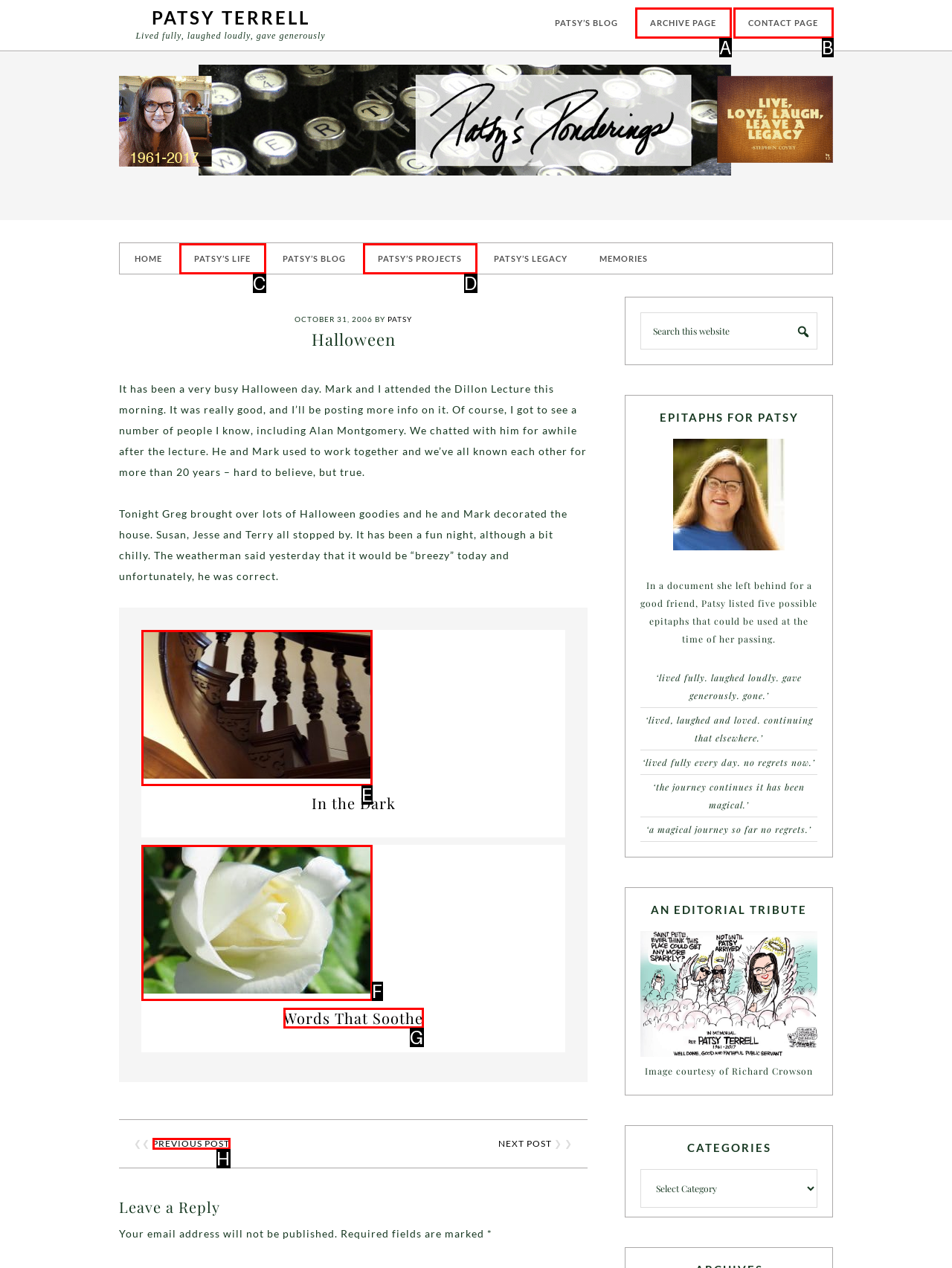Select the appropriate option that fits: Archive Page
Reply with the letter of the correct choice.

A